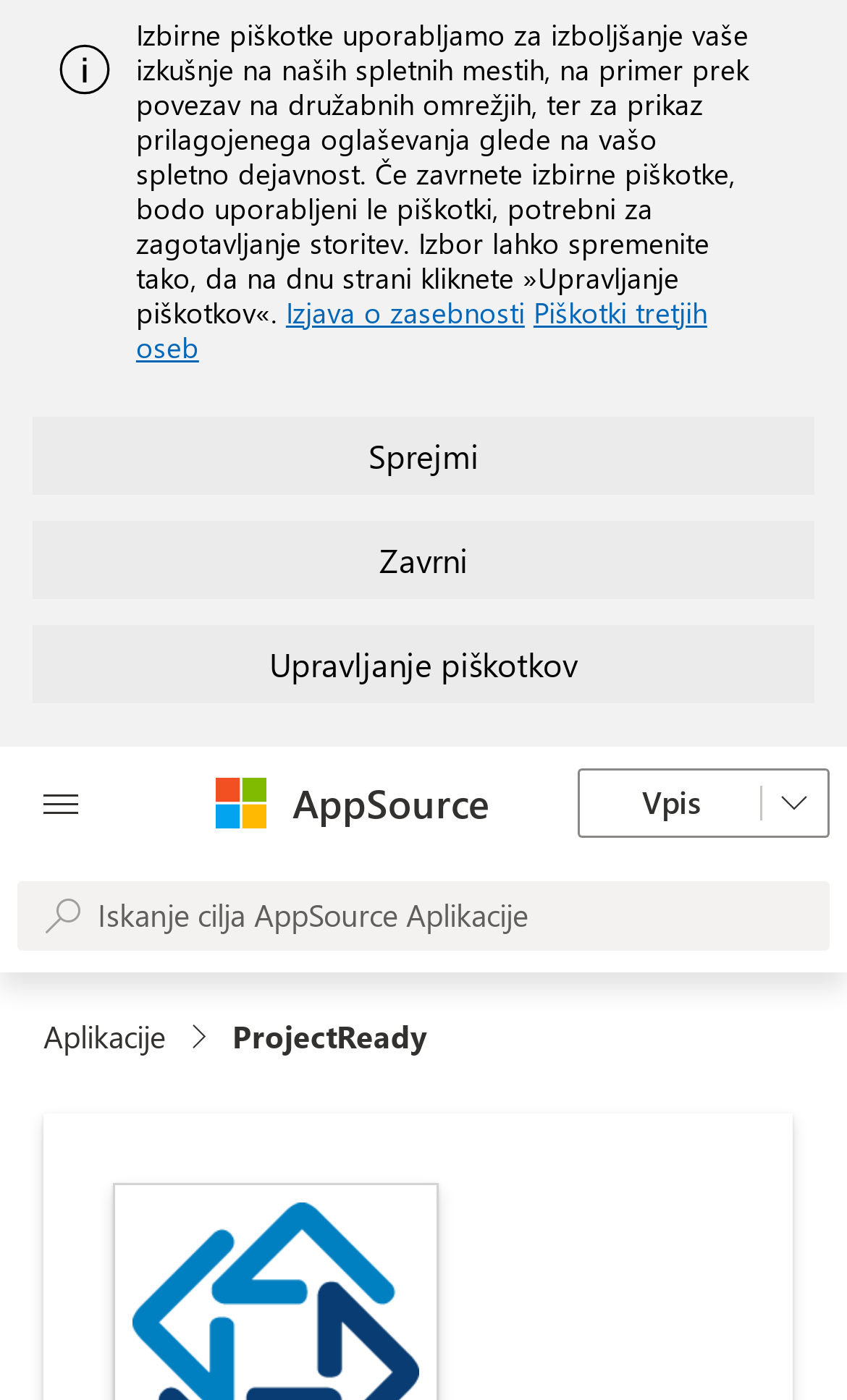Please identify the bounding box coordinates of the element's region that should be clicked to execute the following instruction: "Sign in". The bounding box coordinates must be four float numbers between 0 and 1, i.e., [left, top, right, bottom].

[0.682, 0.549, 0.979, 0.598]